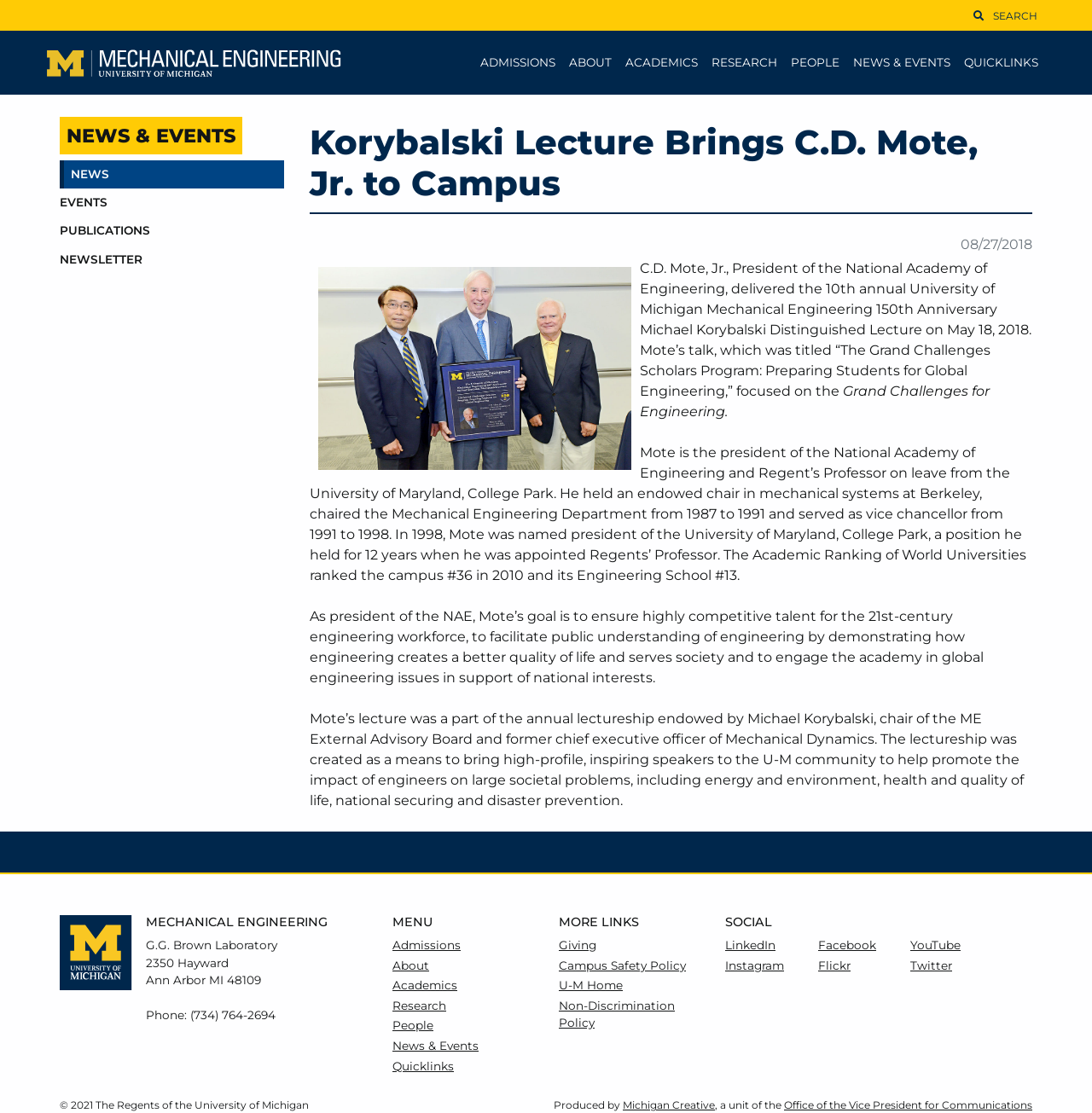Highlight the bounding box coordinates of the element you need to click to perform the following instruction: "Follow the Mechanical Engineering department on LinkedIn."

[0.664, 0.843, 0.71, 0.855]